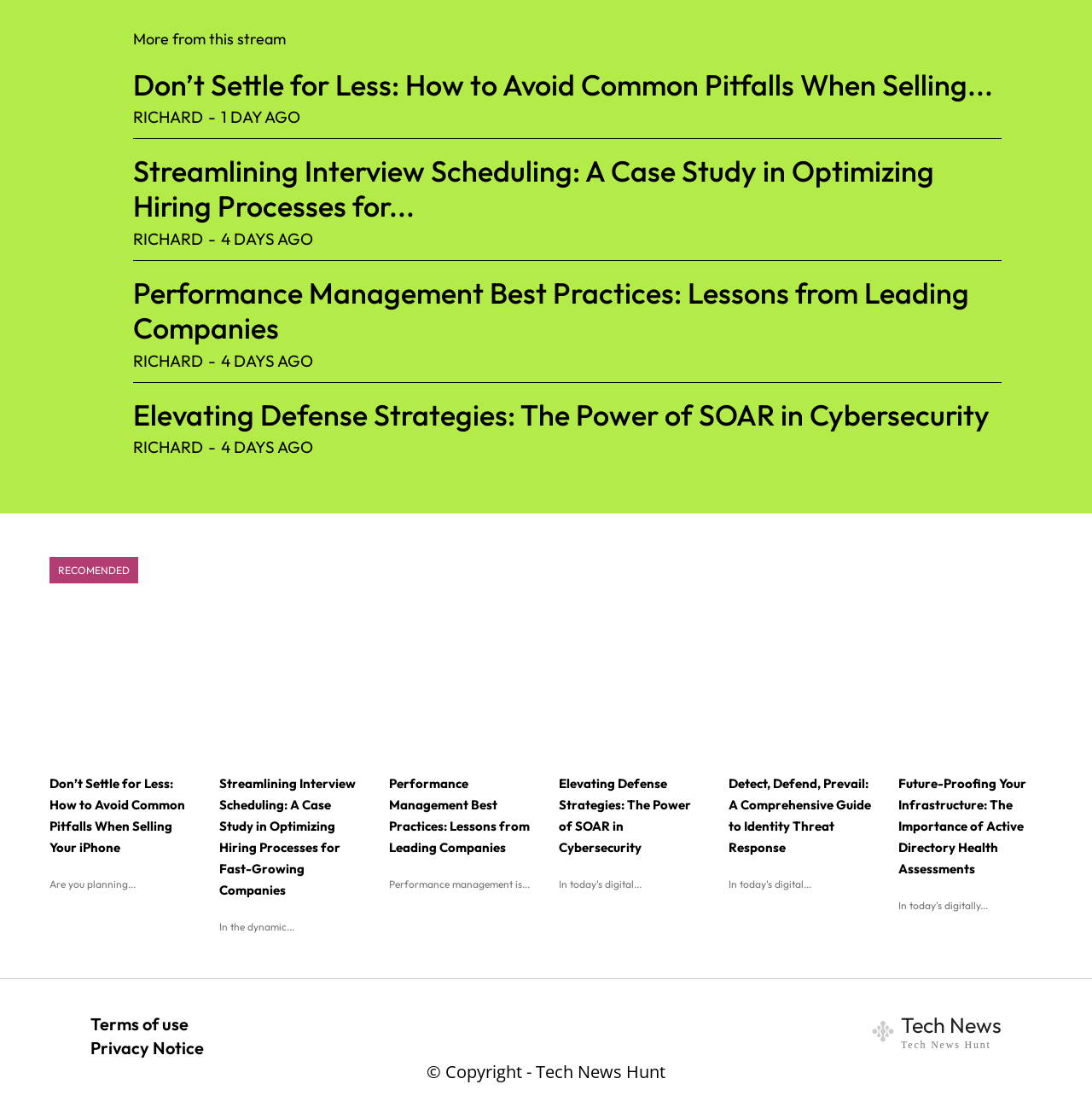Please provide the bounding box coordinates for the element that needs to be clicked to perform the instruction: "Check the 'Elevating Defense Strategies: The Power of SOAR in Cybersecurity' article". The coordinates must consist of four float numbers between 0 and 1, formatted as [left, top, right, bottom].

[0.122, 0.354, 0.906, 0.387]